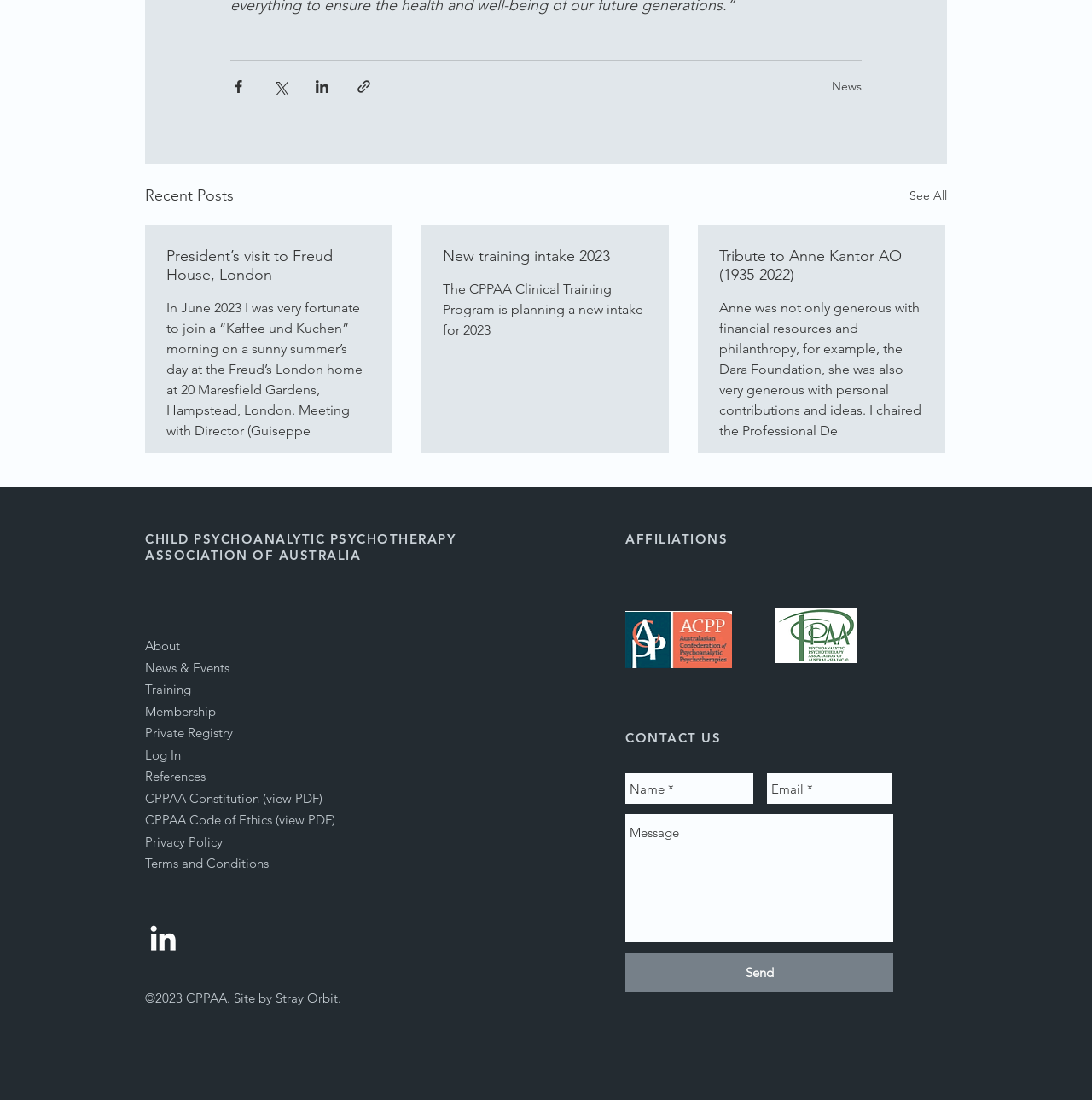Predict the bounding box coordinates for the UI element described as: "New training intake 2023". The coordinates should be four float numbers between 0 and 1, presented as [left, top, right, bottom].

[0.405, 0.224, 0.593, 0.241]